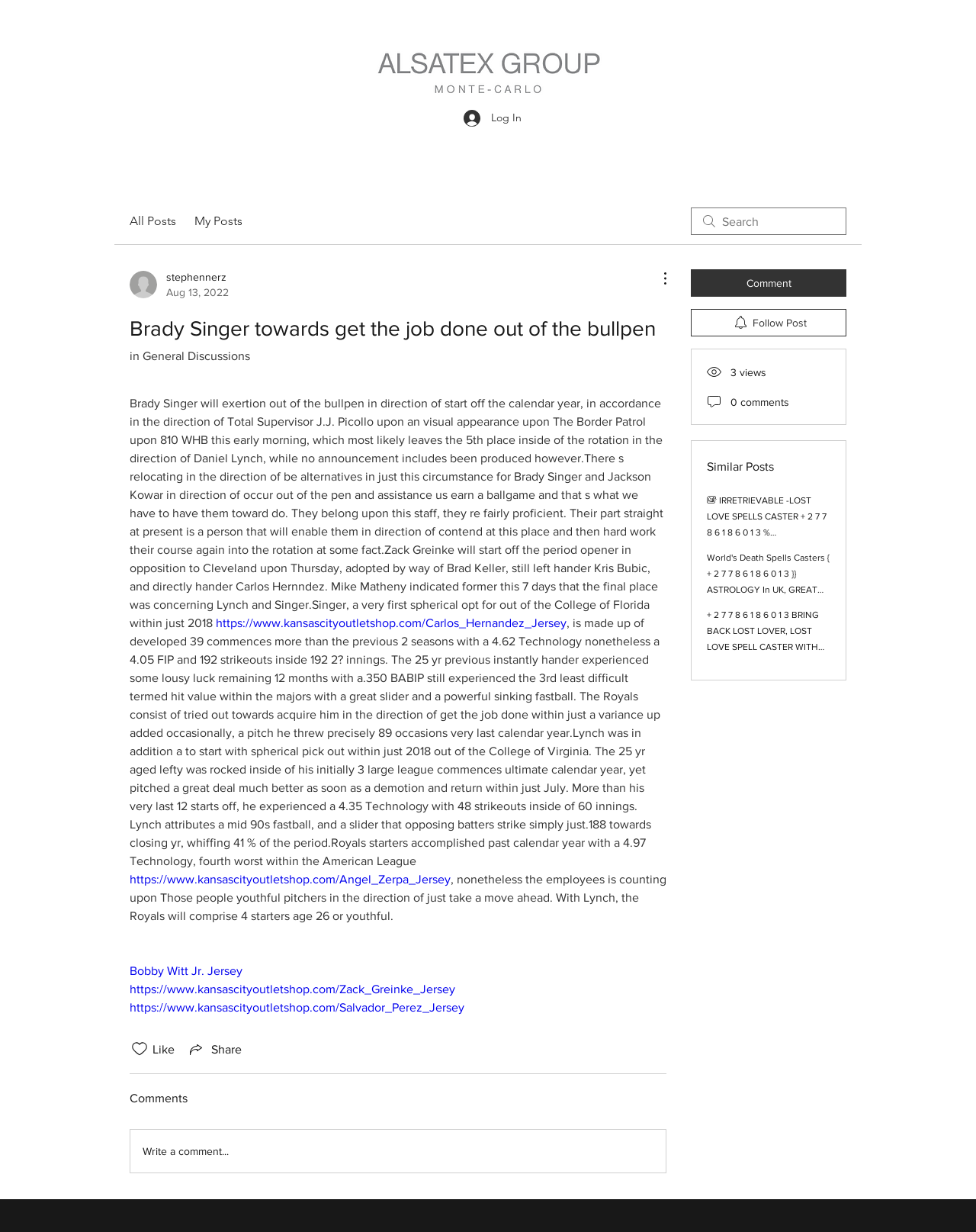Identify the bounding box coordinates of the specific part of the webpage to click to complete this instruction: "Read the article".

[0.133, 0.305, 0.683, 0.825]